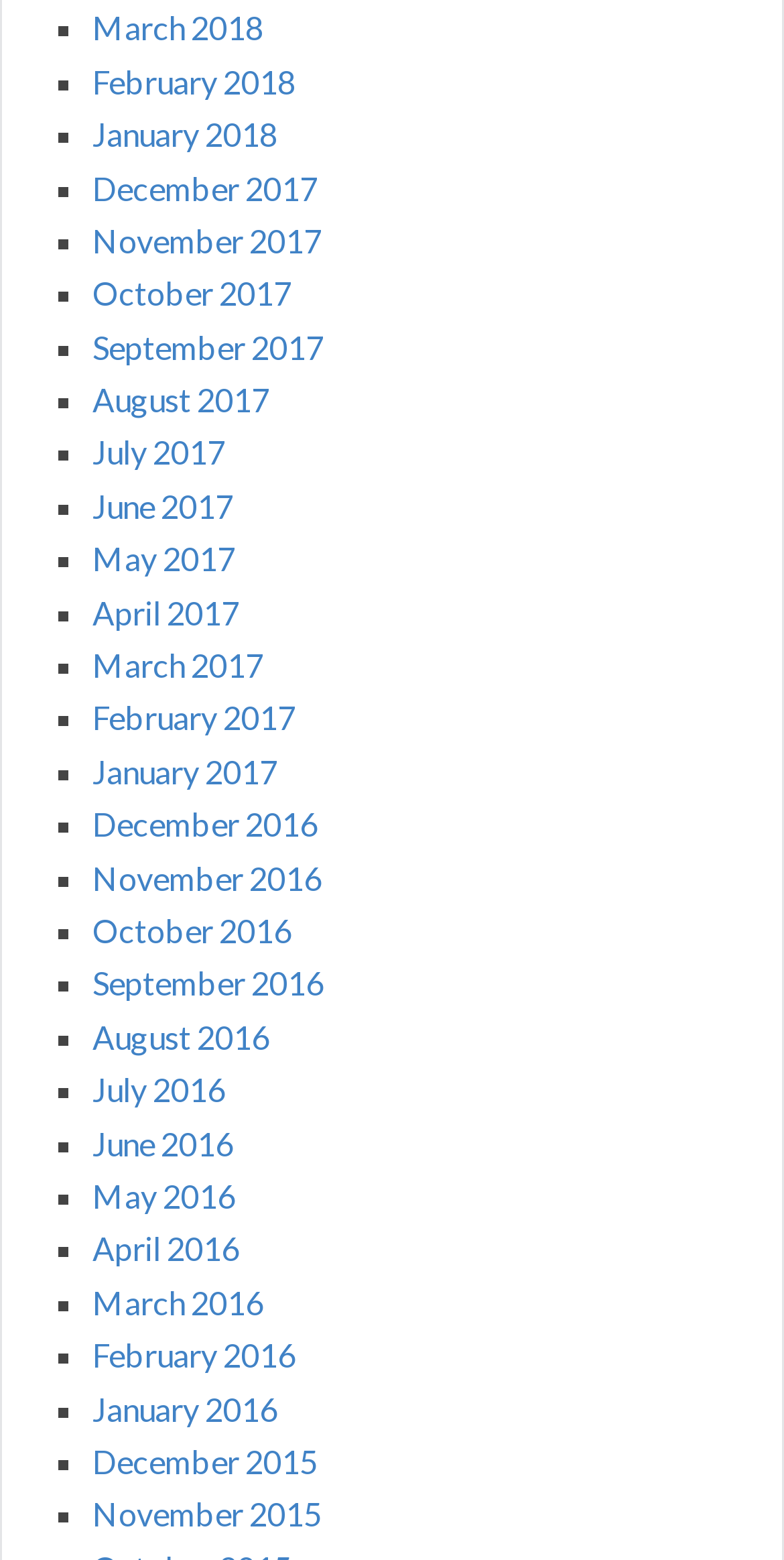Identify the bounding box coordinates of the section to be clicked to complete the task described by the following instruction: "View January 2017". The coordinates should be four float numbers between 0 and 1, formatted as [left, top, right, bottom].

[0.118, 0.461, 0.354, 0.486]